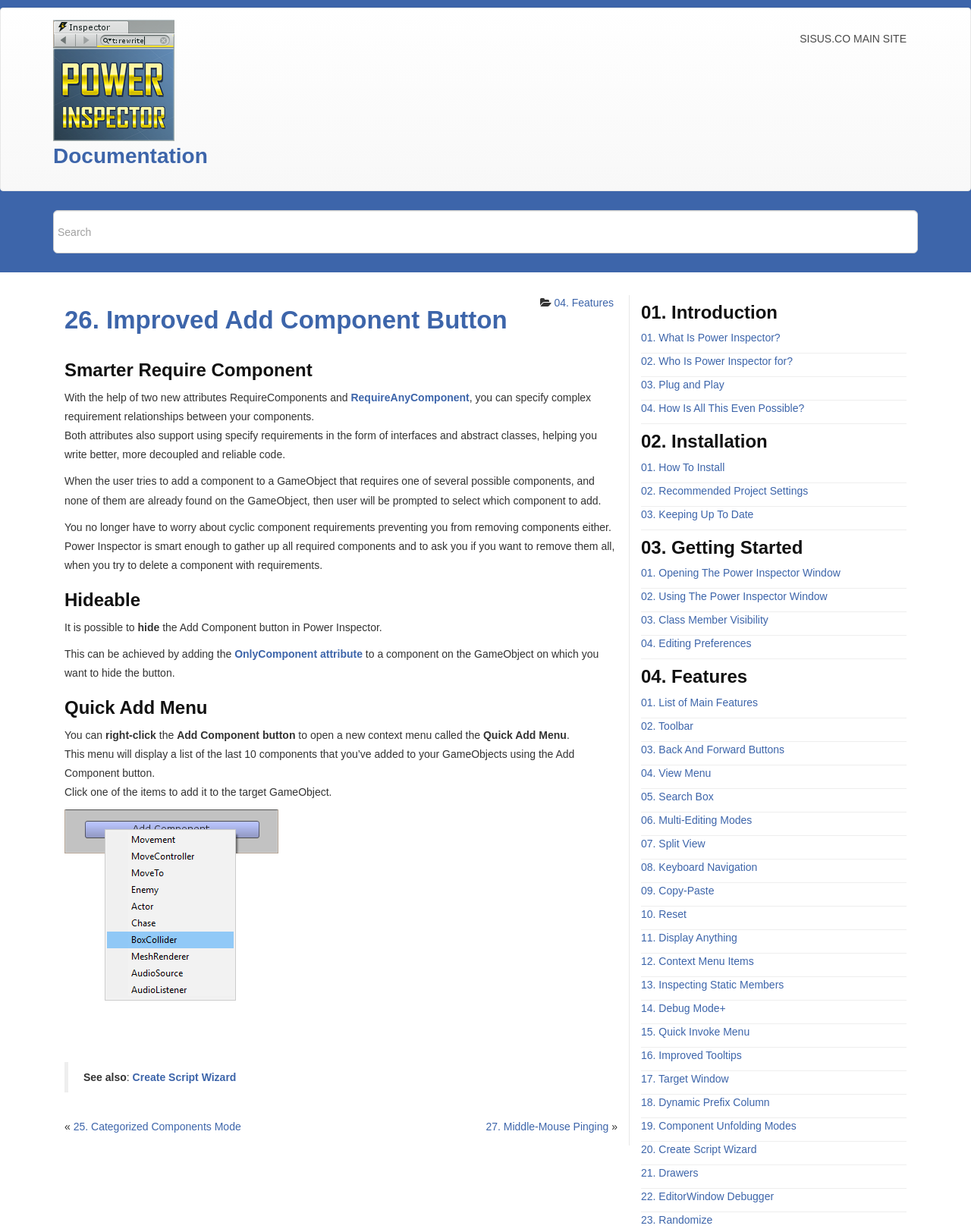Locate the bounding box coordinates for the element described below: "14. Debug Mode+". The coordinates must be four float values between 0 and 1, formatted as [left, top, right, bottom].

[0.66, 0.813, 0.747, 0.823]